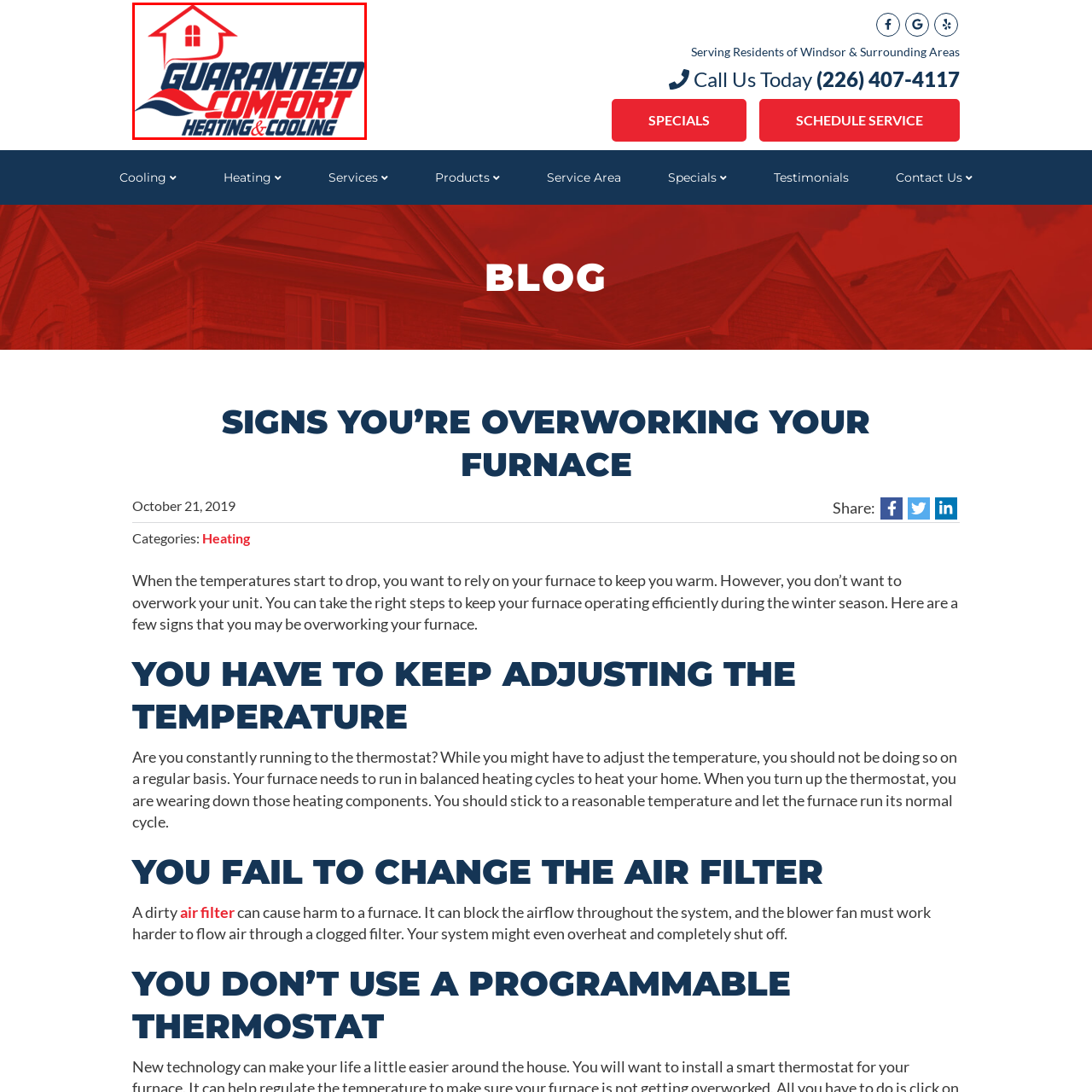Look at the region marked by the red box and describe it extensively.

The image displays the logo of "Guaranteed Comfort Heating & Cooling," which features a stylized house silhouette in red, accompanied by the brand name prominently displayed in bold blue and red text. The design emphasizes a wave-like motif, symbolizing the heating and cooling services provided by the company. This logo reflects the brand's commitment to ensuring a comfortable indoor environment for its customers. "Guaranteed Comfort" caters to the heating and cooling needs of residents, particularly in regions where temperature regulation is essential for comfort and safety.